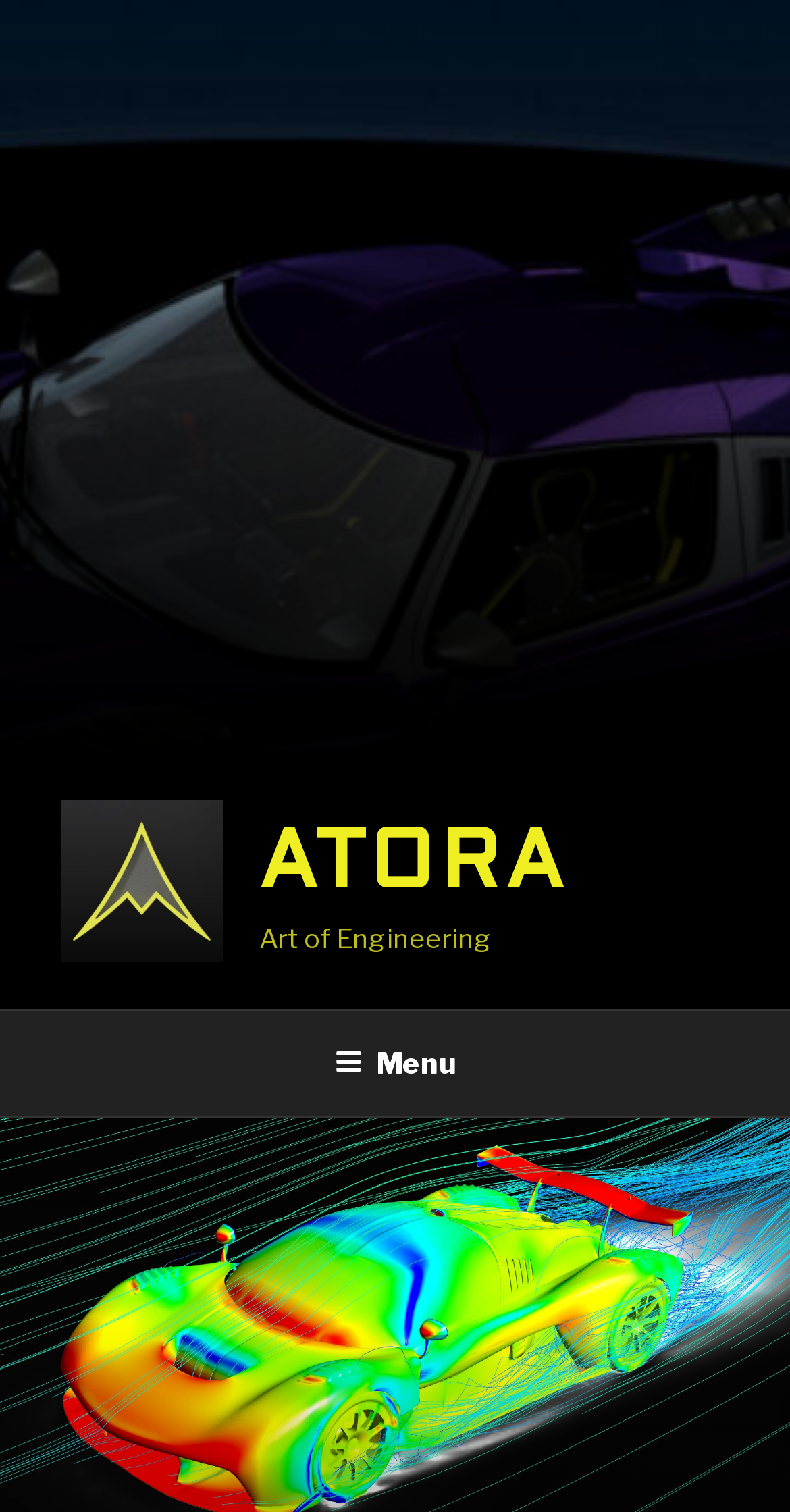Find the bounding box coordinates for the UI element whose description is: "ATORA". The coordinates should be four float numbers between 0 and 1, in the format [left, top, right, bottom].

[0.328, 0.548, 0.721, 0.598]